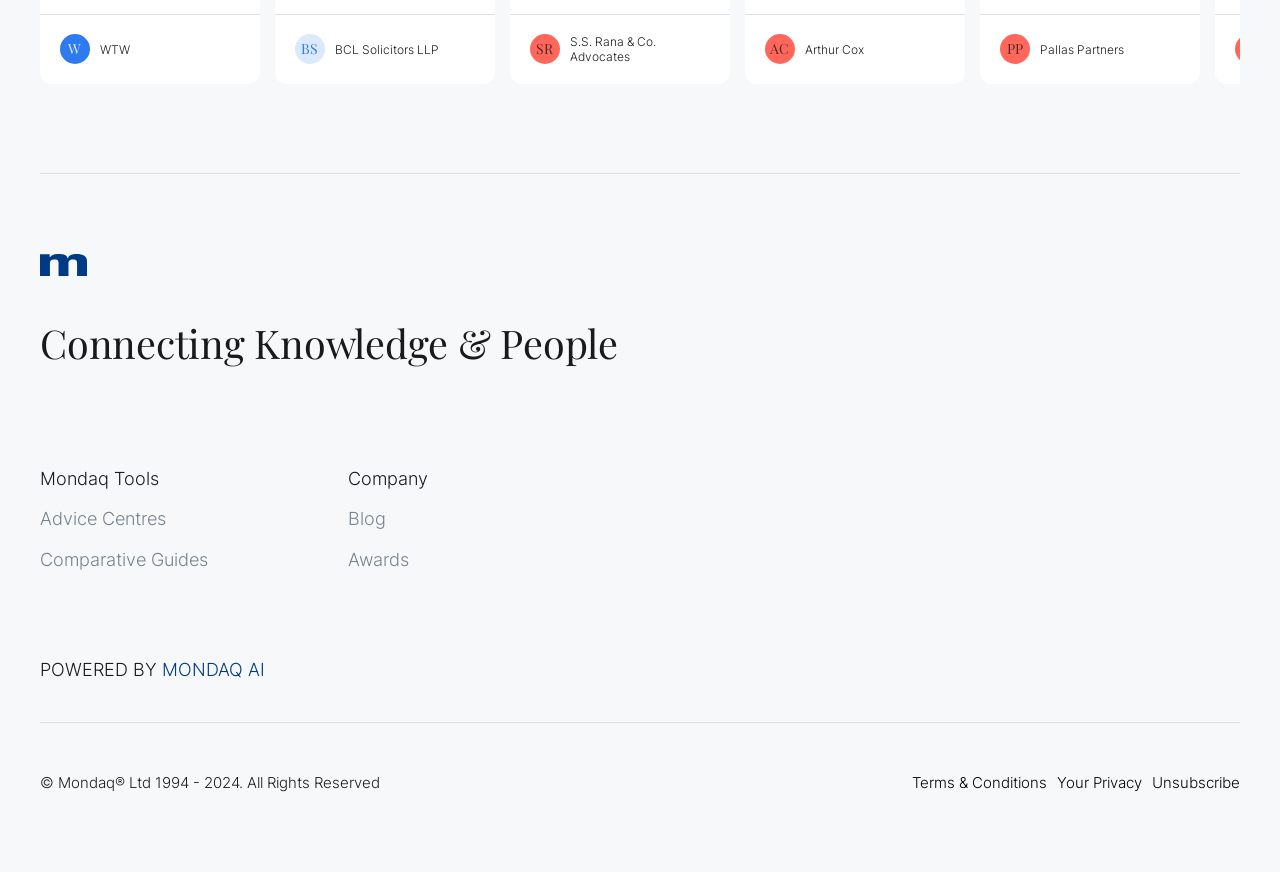Given the webpage screenshot, identify the bounding box of the UI element that matches this description: "Blog".

[0.272, 0.583, 0.302, 0.607]